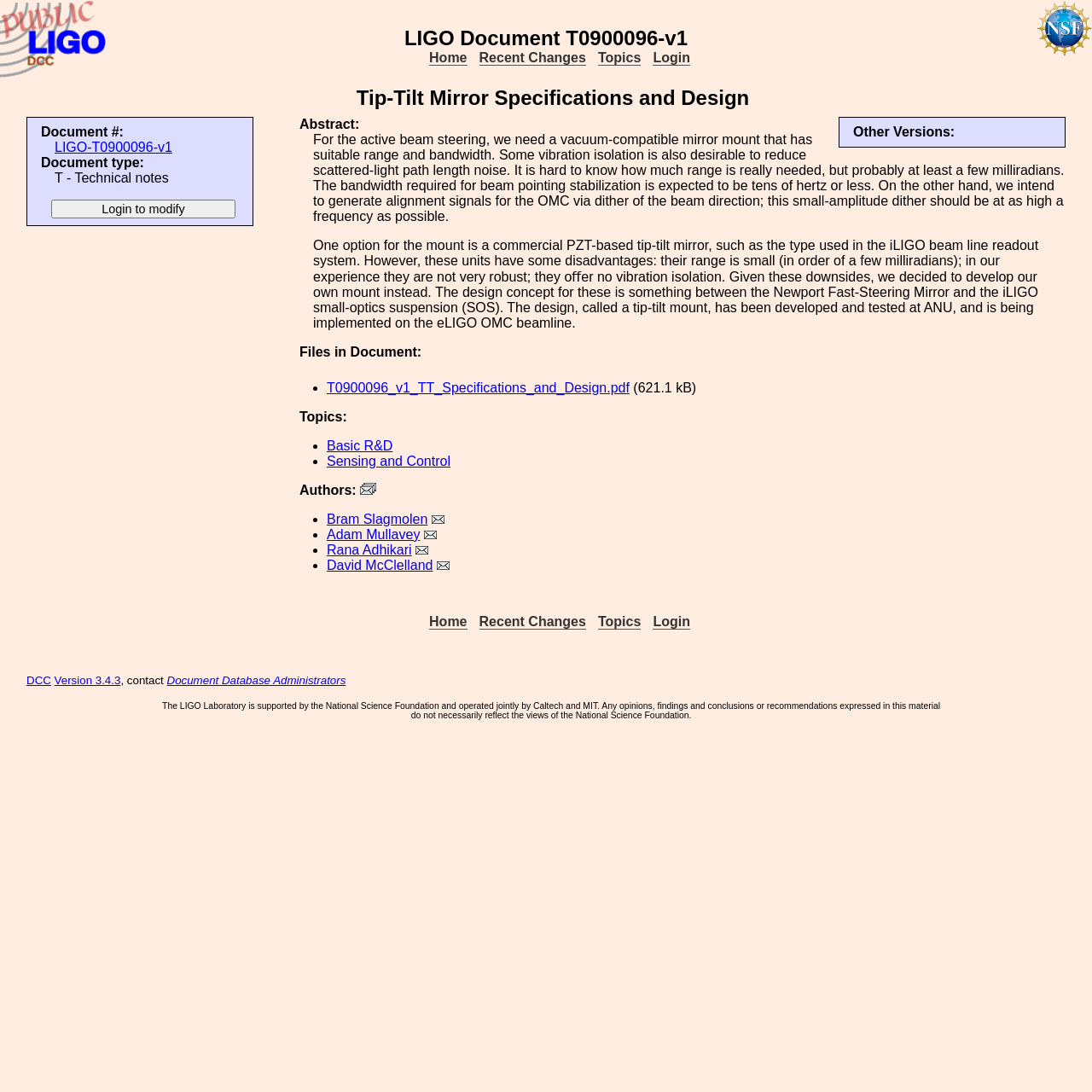What is the document type of LIGO-T0900096-v1?
Provide a detailed answer to the question, using the image to inform your response.

I found the answer by looking at the description list term 'Document type:' and its corresponding detail 'T - Technical notes'.